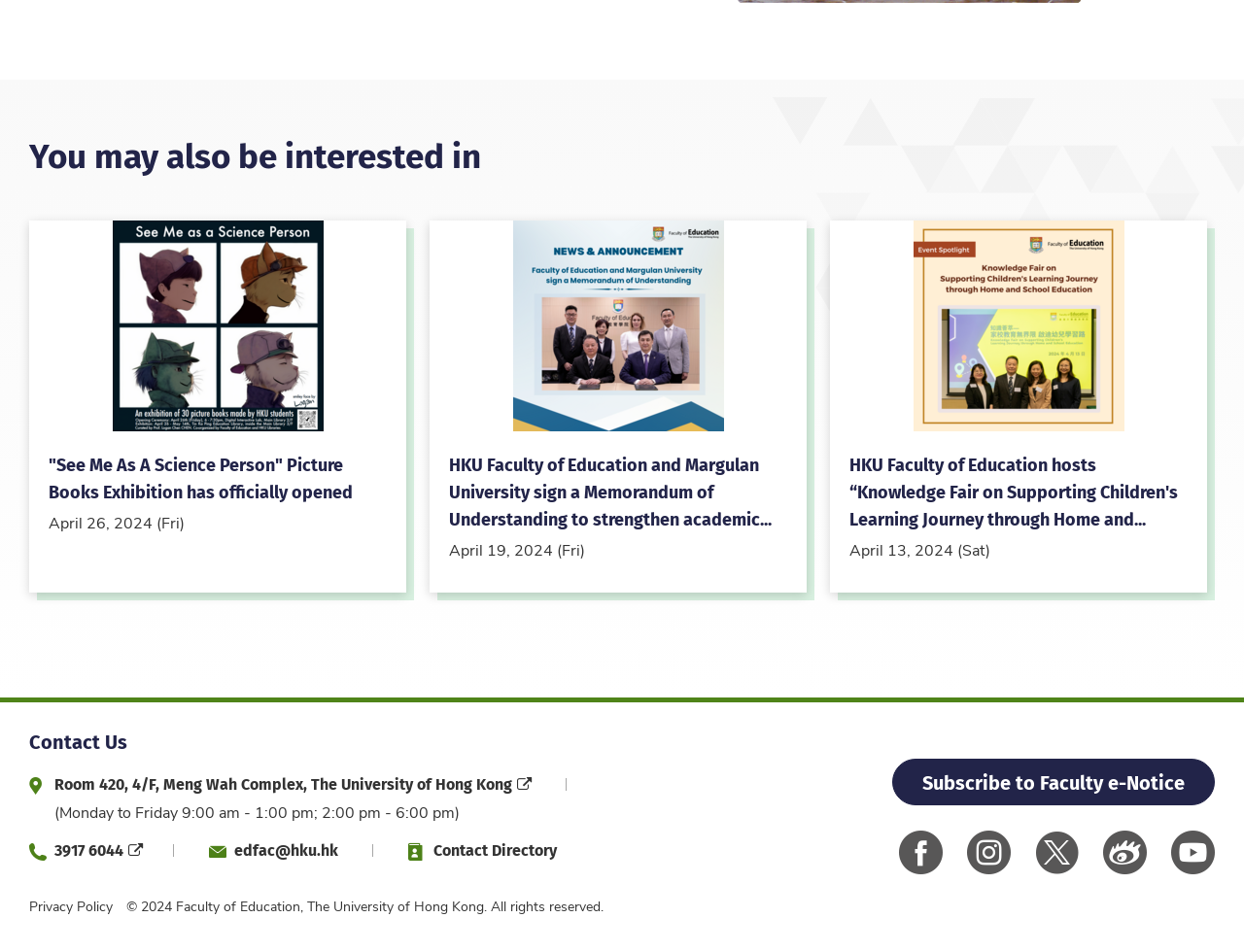What is the email address of the Faculty of Education?
Using the picture, provide a one-word or short phrase answer.

edfac@hku.hk